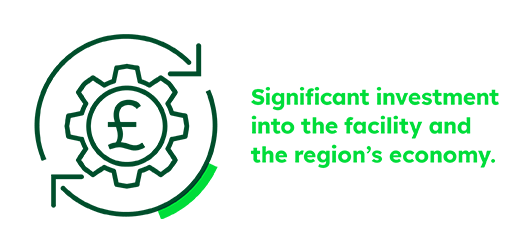Please provide a detailed answer to the question below based on the screenshot: 
What is the focus of the investment?

The caption states that the investment is significant and targets both the facility and the region's economy, aiming to enhance operational capacities and economic wellbeing.